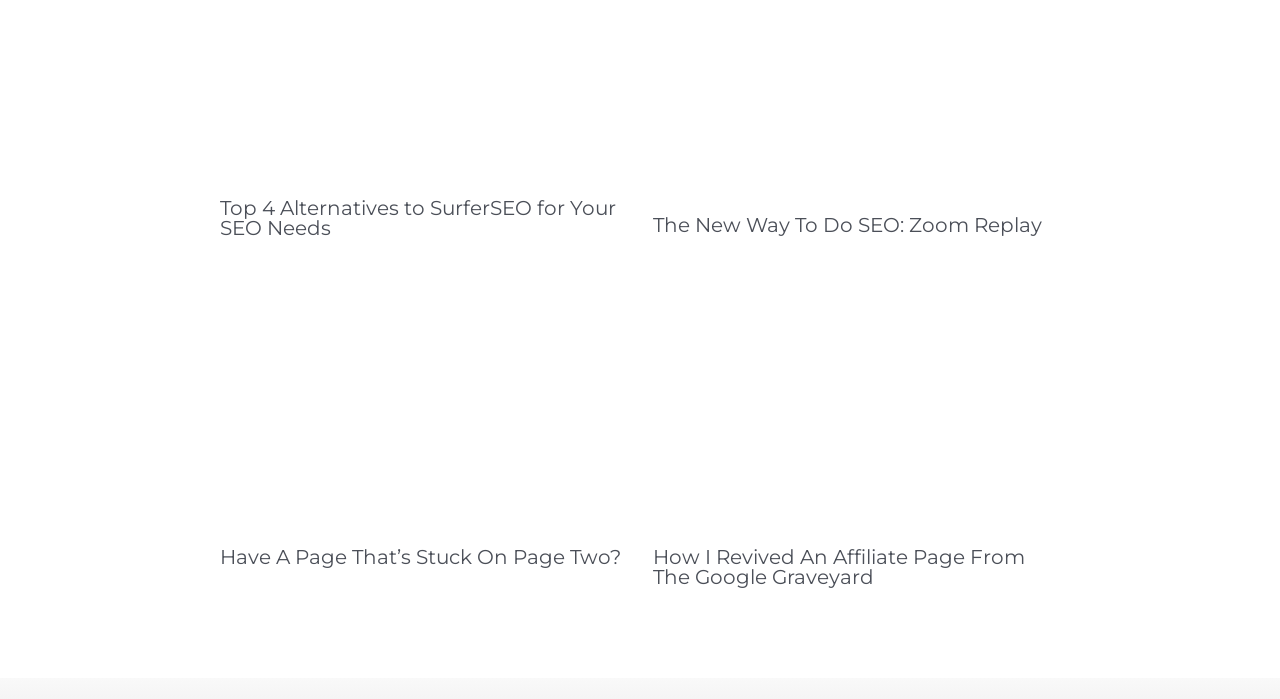What type of content is below the 'The New Way To Do SEO' article?
From the image, respond with a single word or phrase.

Image